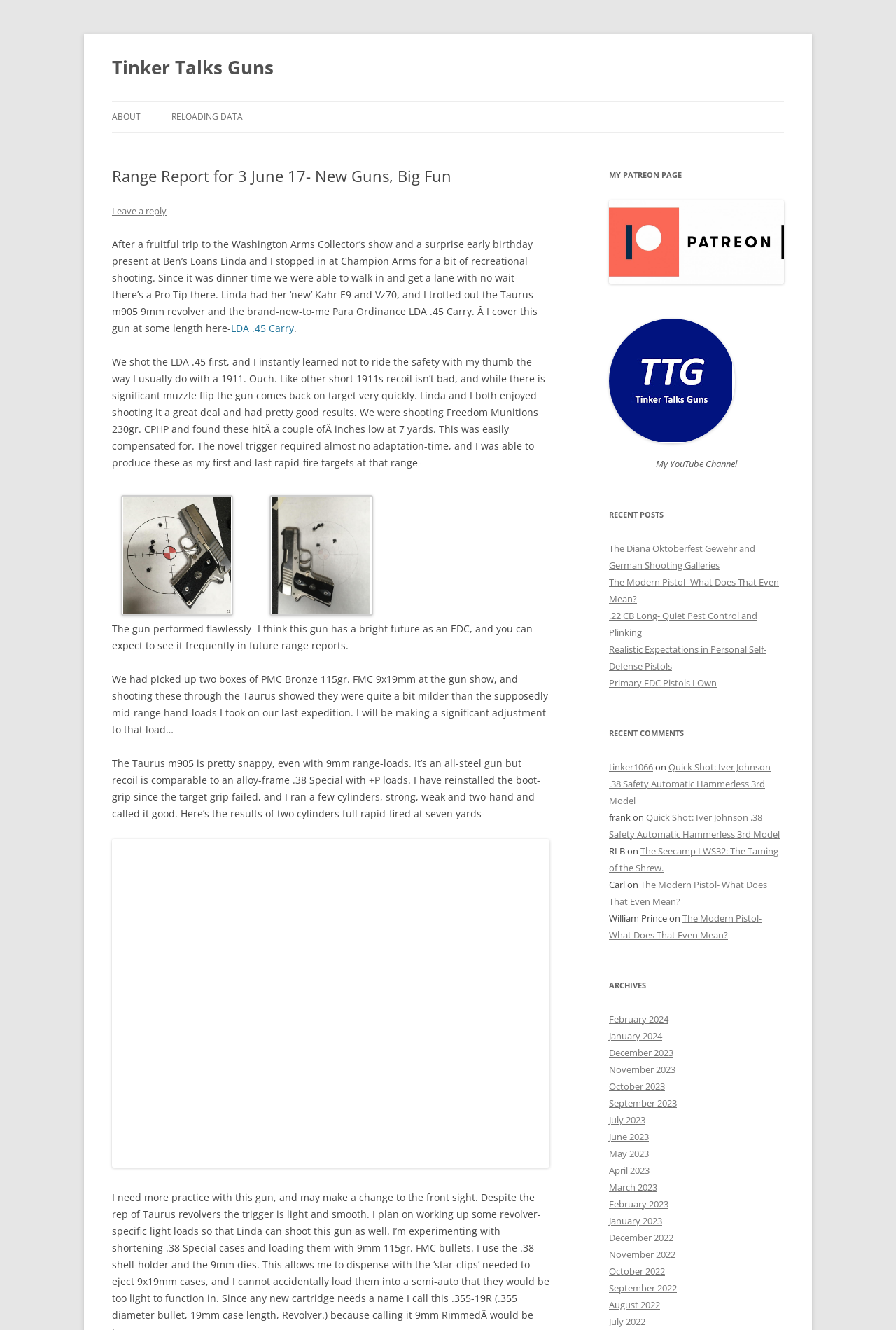Please provide the bounding box coordinates for the element that needs to be clicked to perform the instruction: "Read the 'Range Report for 3 June 17- New Guns, Big Fun' article". The coordinates must consist of four float numbers between 0 and 1, formatted as [left, top, right, bottom].

[0.125, 0.125, 0.613, 0.139]